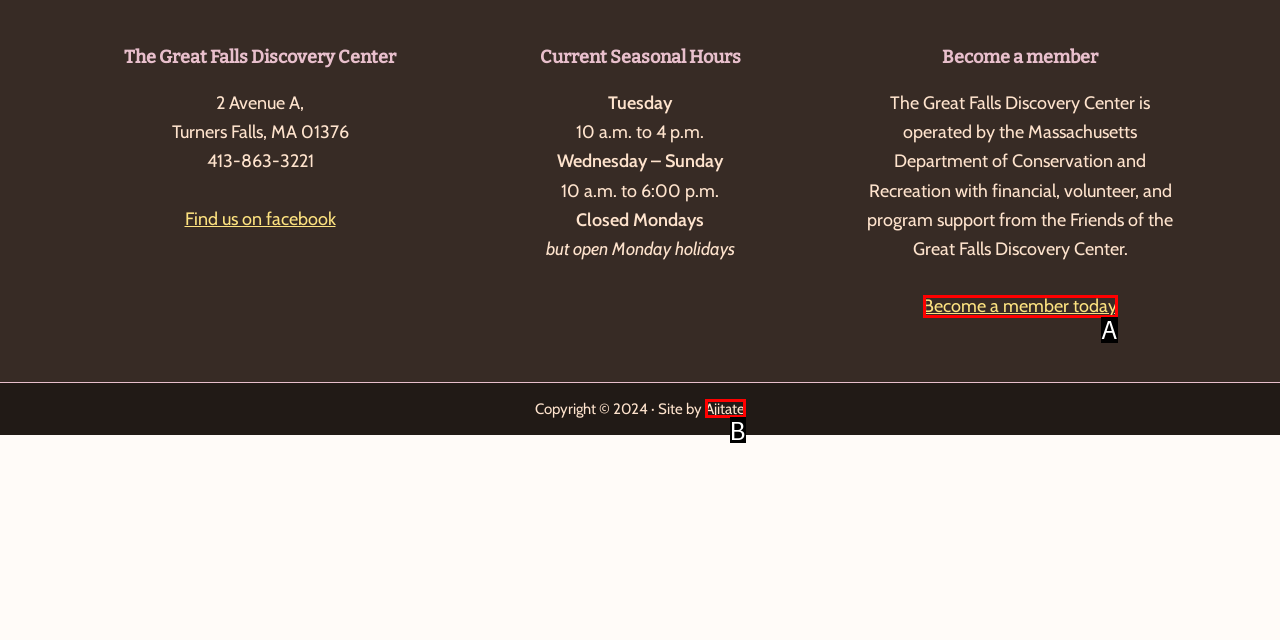Using the description: Ajitate, find the best-matching HTML element. Indicate your answer with the letter of the chosen option.

B